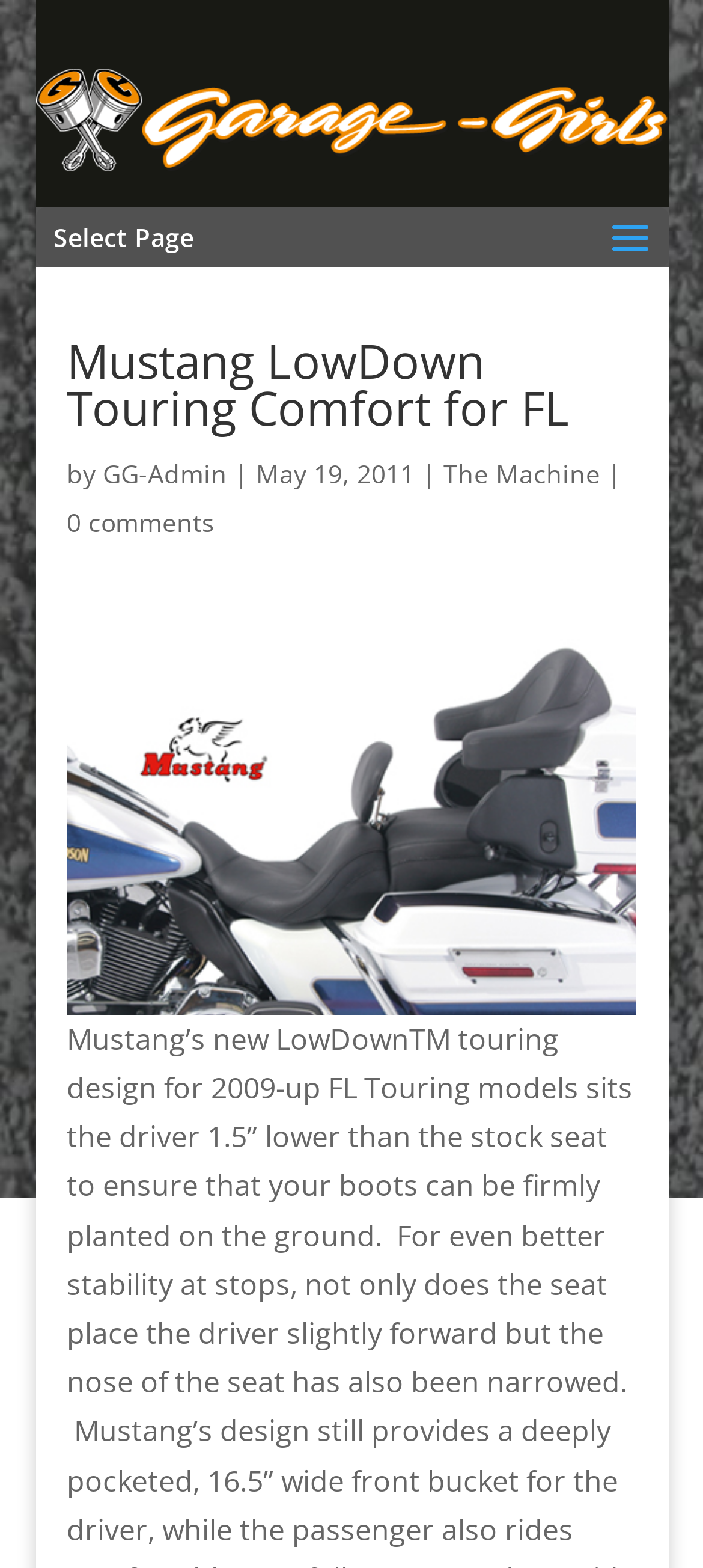Refer to the image and provide a thorough answer to this question:
Who is the author of the article?

The author of the article can be found by looking at the text 'by' followed by the author's name, which is 'GG-Admin' in this case.